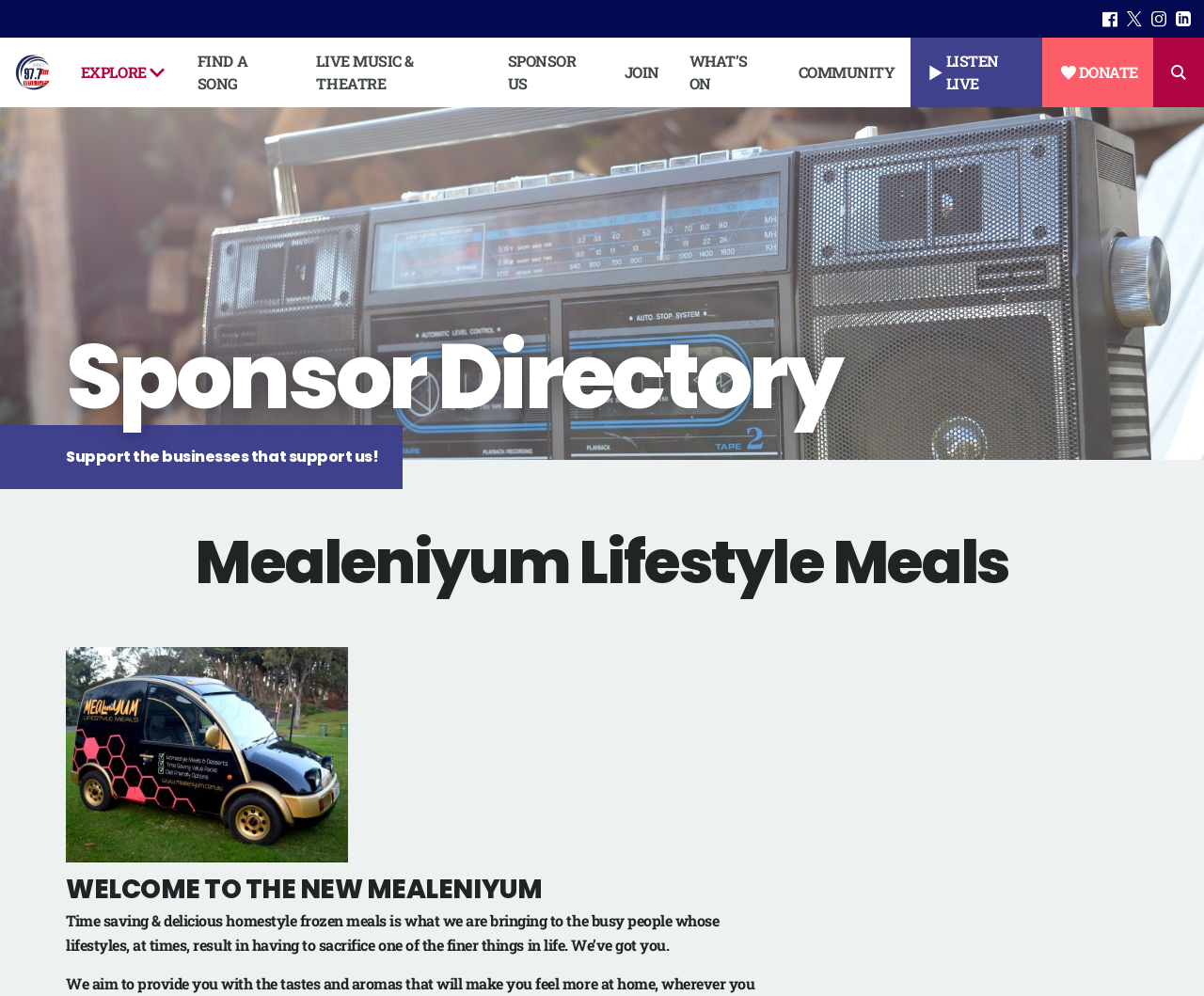Generate a detailed explanation of the webpage's features and information.

The webpage appears to be a radio station's website, specifically Casey Radio 97.7 FM, with a prominent partnership with Mealeniyum Lifestyle Meals. At the top right corner, there are social media links to Facebook, Twitter, Instagram, and LinkedIn. Below these links, there is a logo of Casey Radio 97.7 FM with an image, accompanied by a button to open the main menu.

The main menu consists of several links, including "FIND A SONG", "LIVE MUSIC & THEATRE", "SPONSOR US", "JOIN", "WHAT'S ON", "COMMUNITY", and "LISTEN LIVE". These links are positioned horizontally across the top of the page. There is also a "DONATE" link and a "Search" button at the far right.

Below the main menu, there is a large image that spans the entire width of the page, with a link to the "Sponsor Directory" and a heading that reads "Support the businesses that support us!". 

Further down, there is a section dedicated to Mealeniyum Lifestyle Meals, with a heading that reads "WELCOME TO THE NEW MEALENIYUM". This section features an image and a paragraph of text that describes the company's mission to provide time-saving and delicious homestyle frozen meals to busy people.